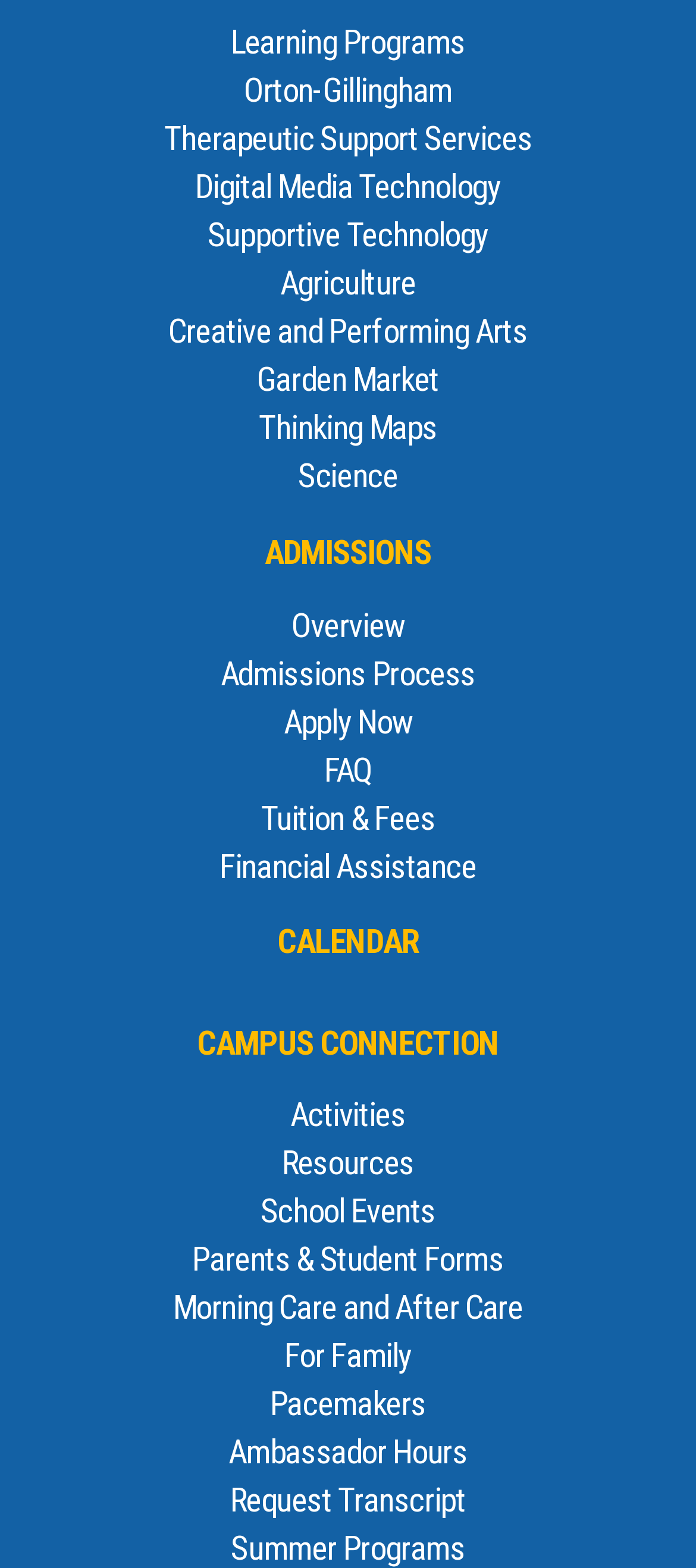What campus resources are available?
Using the picture, provide a one-word or short phrase answer.

Activities, Resources, etc.